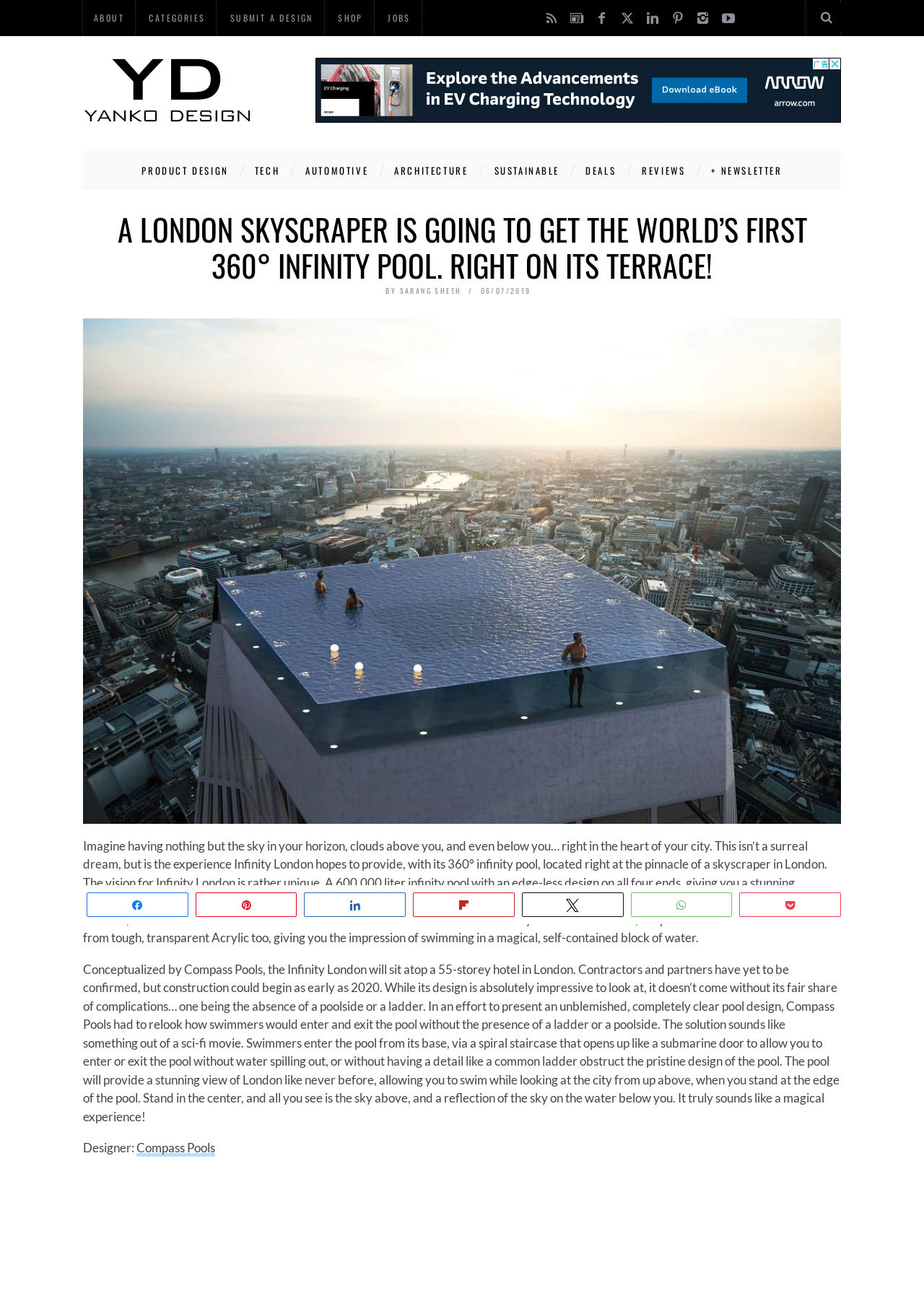Determine the main headline from the webpage and extract its text.

A LONDON SKYSCRAPER IS GOING TO GET THE WORLD’S FIRST 360° INFINITY POOL. RIGHT ON ITS TERRACE!